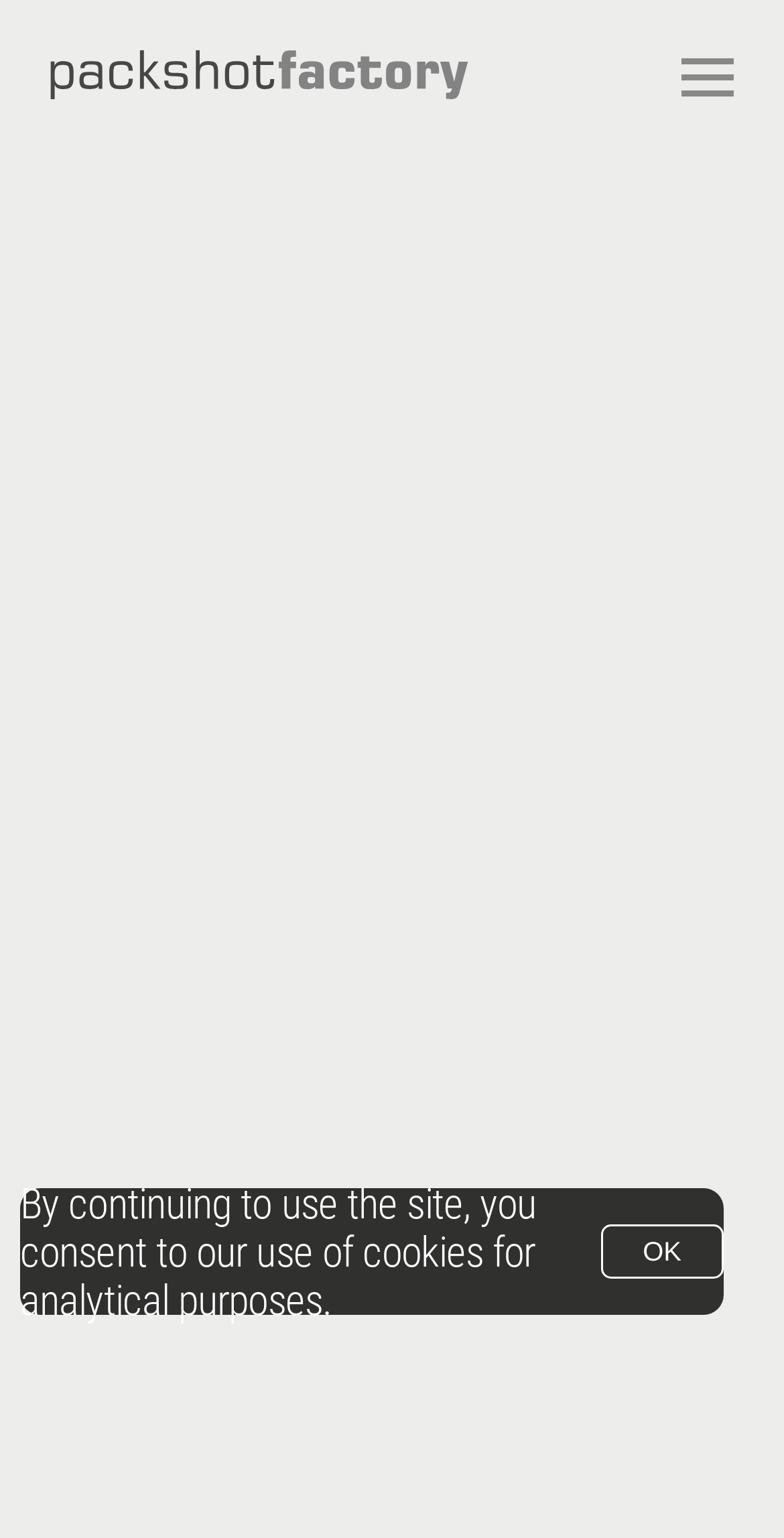Using the given description, provide the bounding box coordinates formatted as (top-left x, top-left y, bottom-right x, bottom-right y), with all values being floating point numbers between 0 and 1. Description: About us

[0.382, 0.048, 0.618, 0.084]